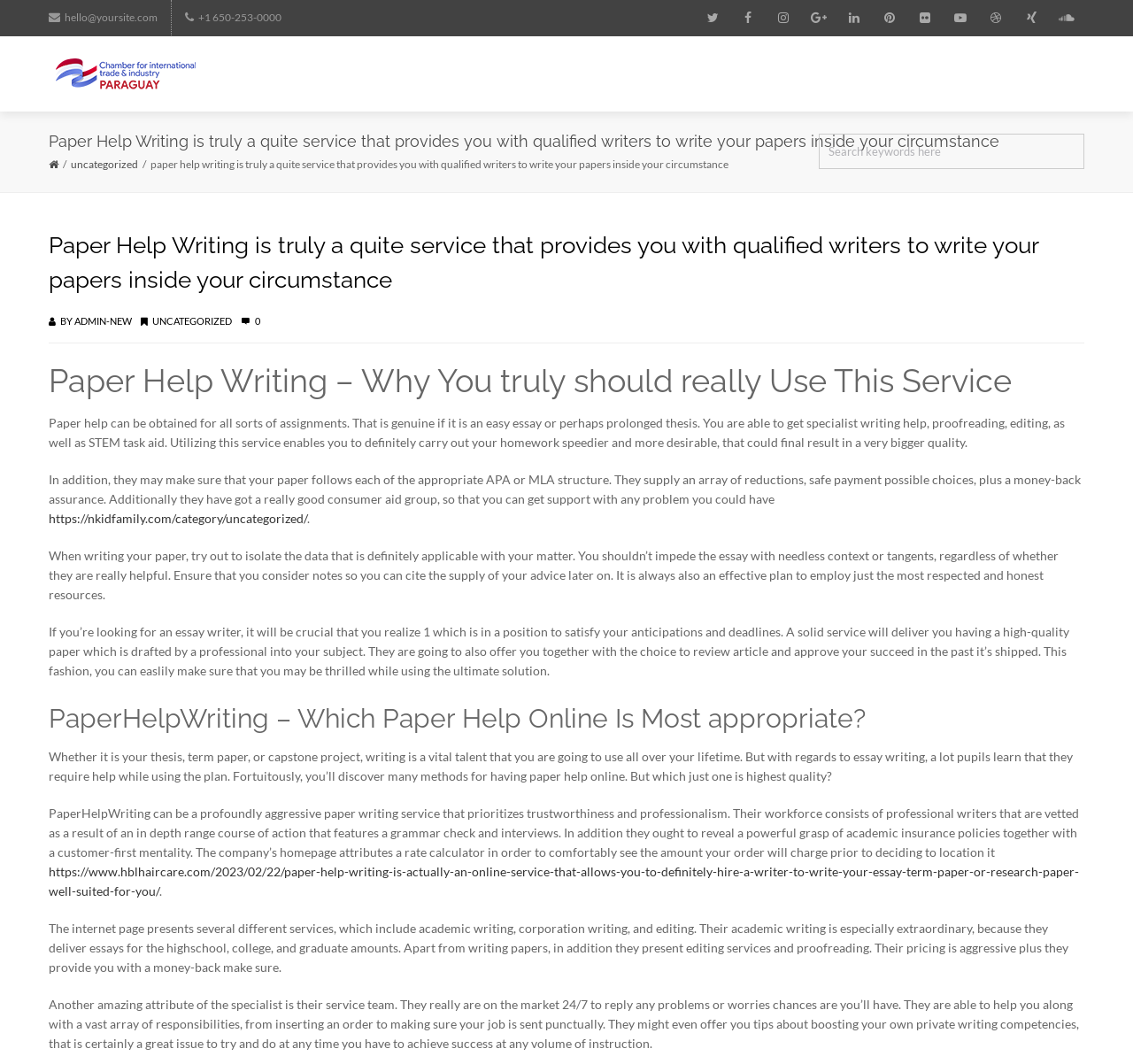Please answer the following question using a single word or phrase: 
What is the phone number on the webpage?

+1 650-253-0000